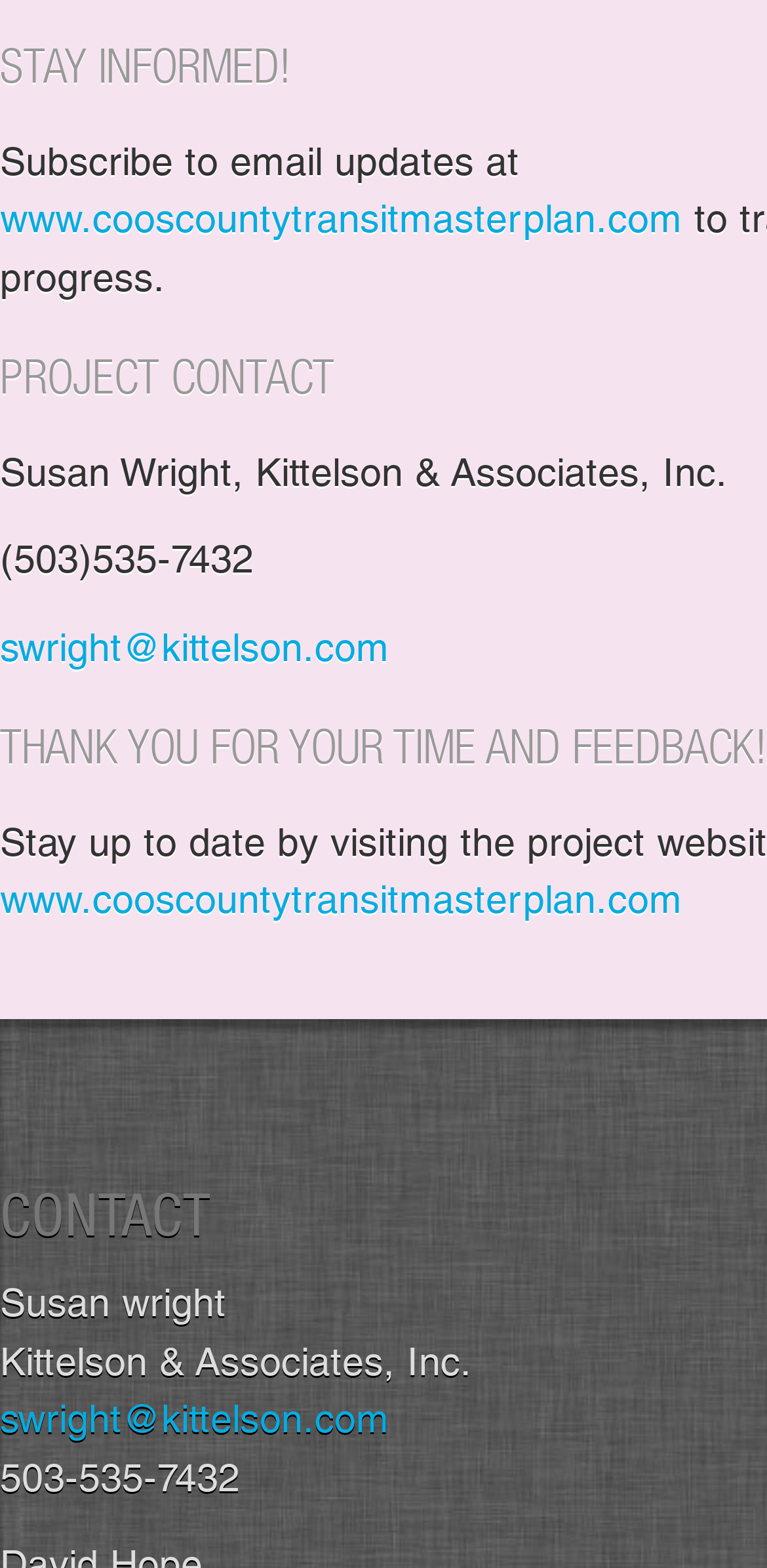What is the company name?
Relying on the image, give a concise answer in one word or a brief phrase.

Kittelson & Associates, Inc.